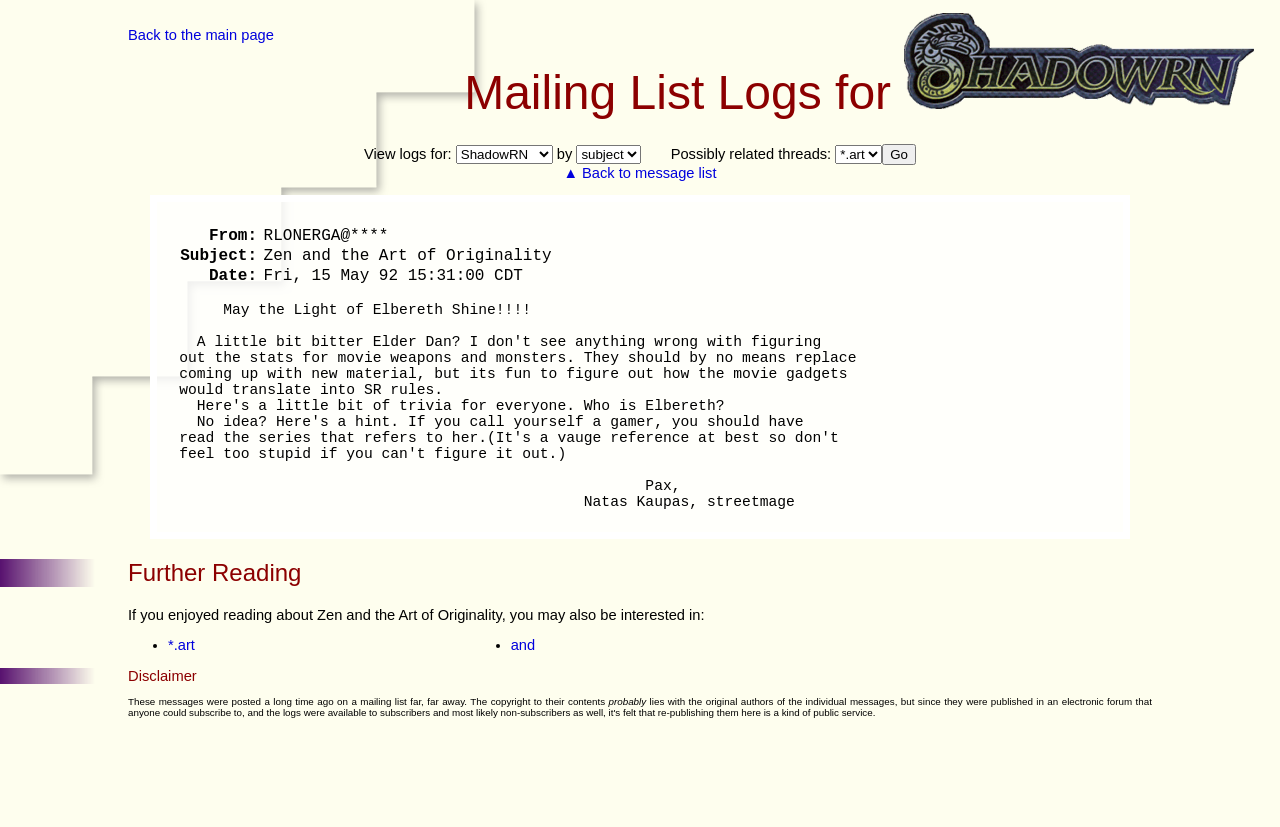Using the information in the image, give a comprehensive answer to the question: 
What is the purpose of the comboboxes?

The comboboxes are used to select options, as indicated by their descriptions and the presence of the 'hasPopup: menu' attribute, which suggests that they have dropdown menus.